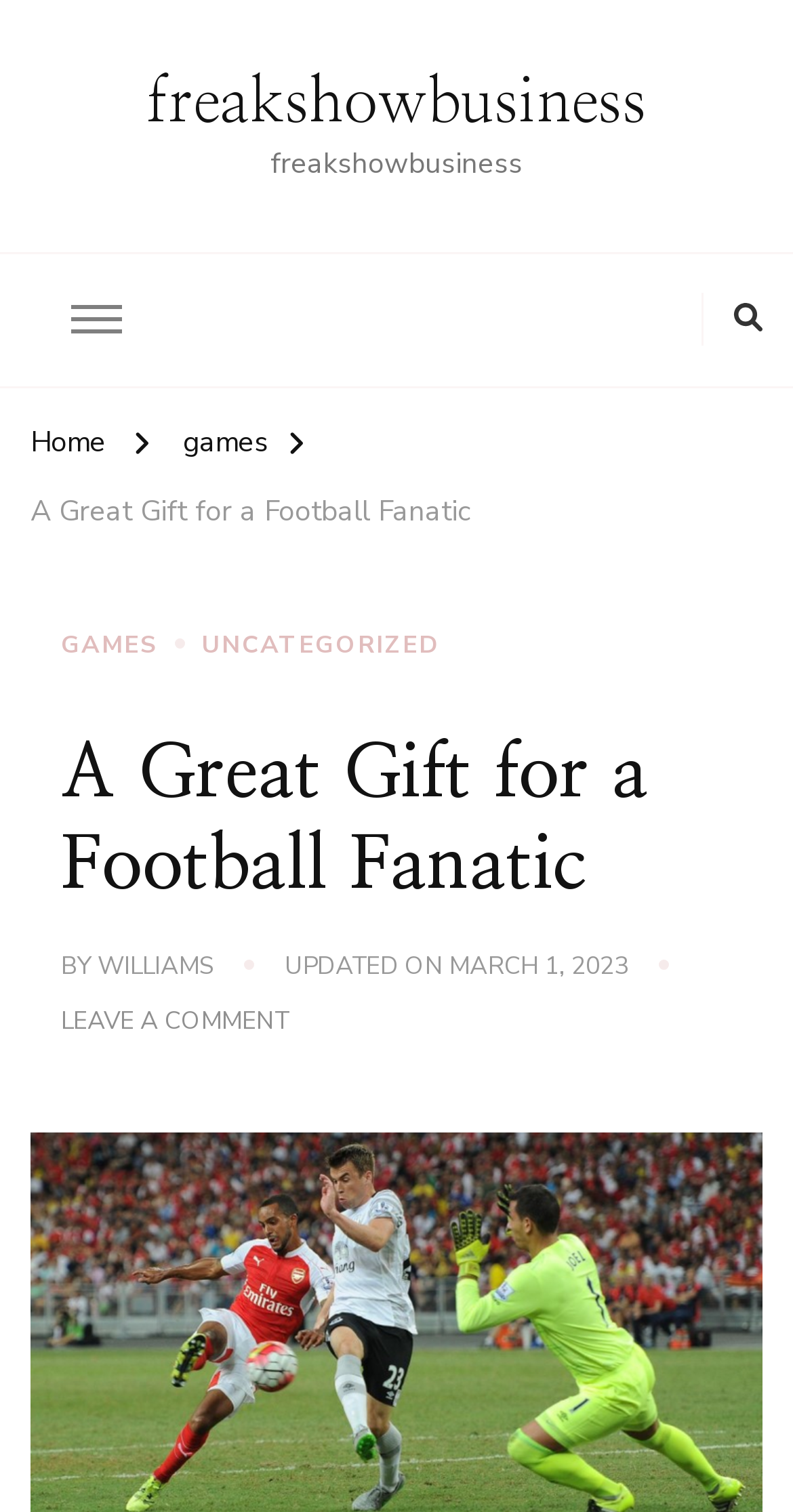Determine the bounding box coordinates of the clickable element to complete this instruction: "go to the home page". Provide the coordinates in the format of four float numbers between 0 and 1, [left, top, right, bottom].

[0.038, 0.276, 0.133, 0.316]